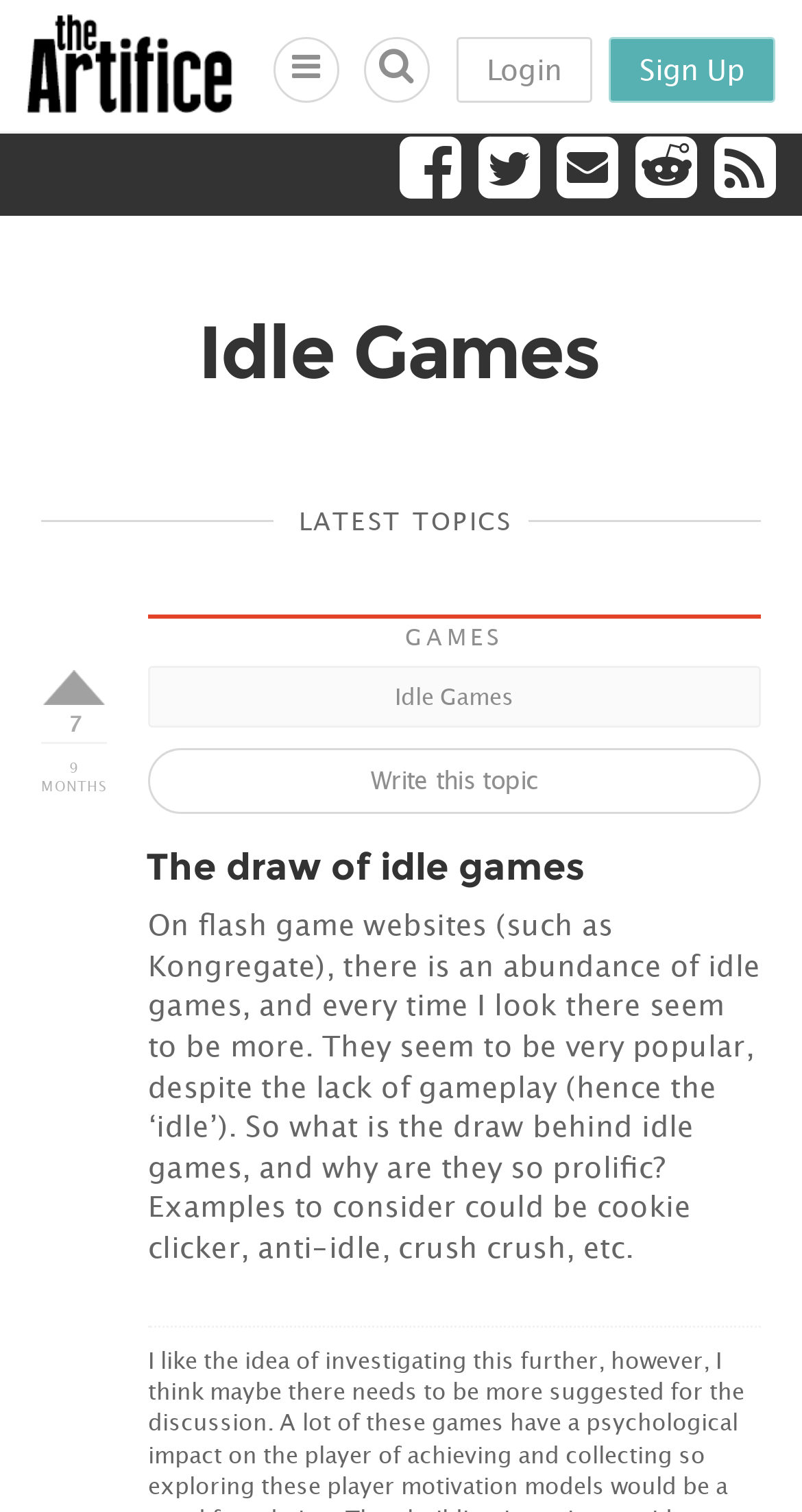Provide the bounding box coordinates of the UI element that matches the description: "The draw of idle games".

[0.185, 0.439, 0.949, 0.59]